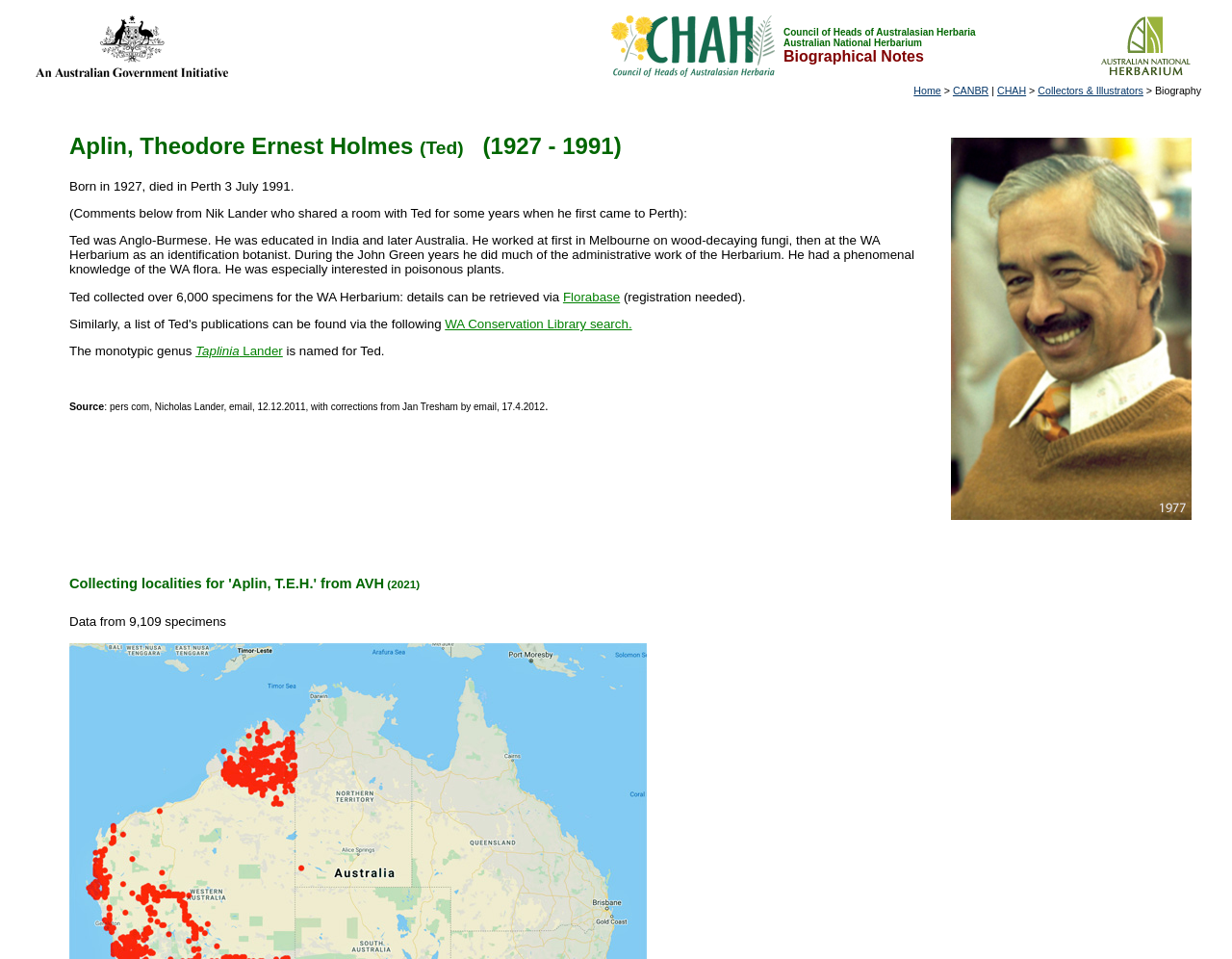Determine the bounding box coordinates for the area you should click to complete the following instruction: "Click the 'Florabase' link".

[0.457, 0.302, 0.503, 0.317]